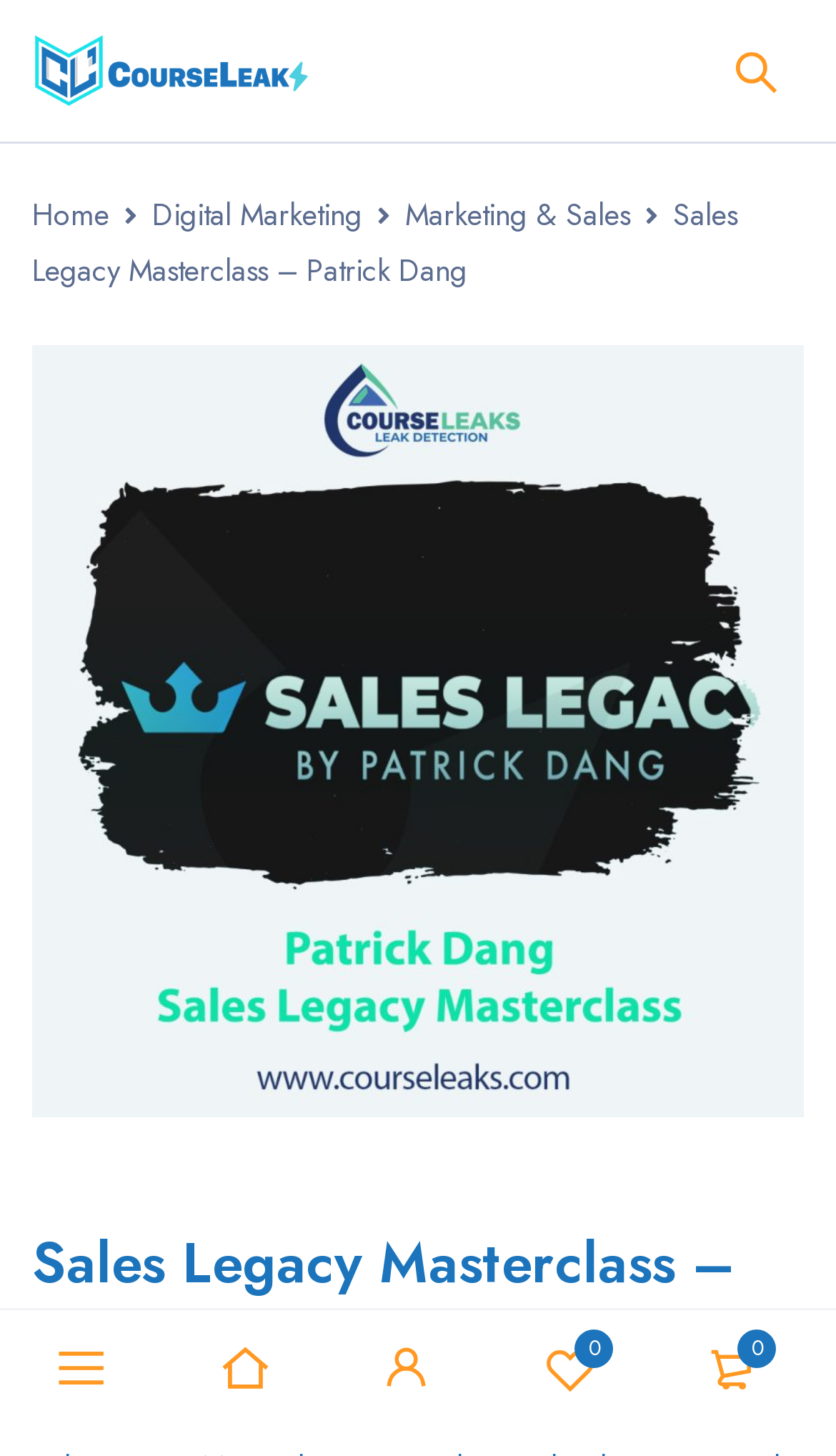Determine the bounding box coordinates of the region that needs to be clicked to achieve the task: "Click on the Sign in link".

[0.431, 0.906, 0.544, 0.971]